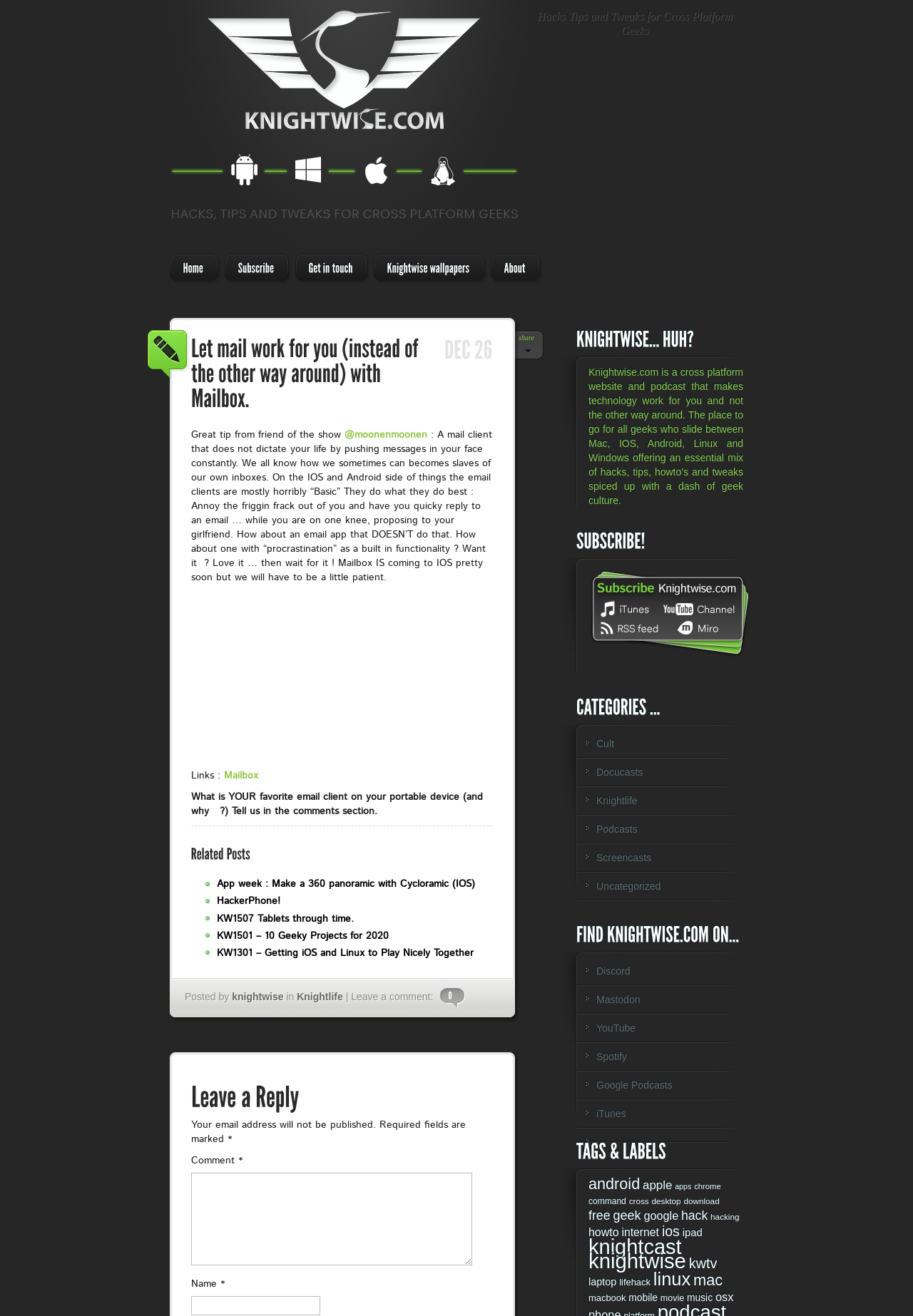Identify the bounding box of the HTML element described here: "KW1507 Tablets through time.". Provide the coordinates as four float numbers between 0 and 1: [left, top, right, bottom].

[0.238, 0.693, 0.388, 0.703]